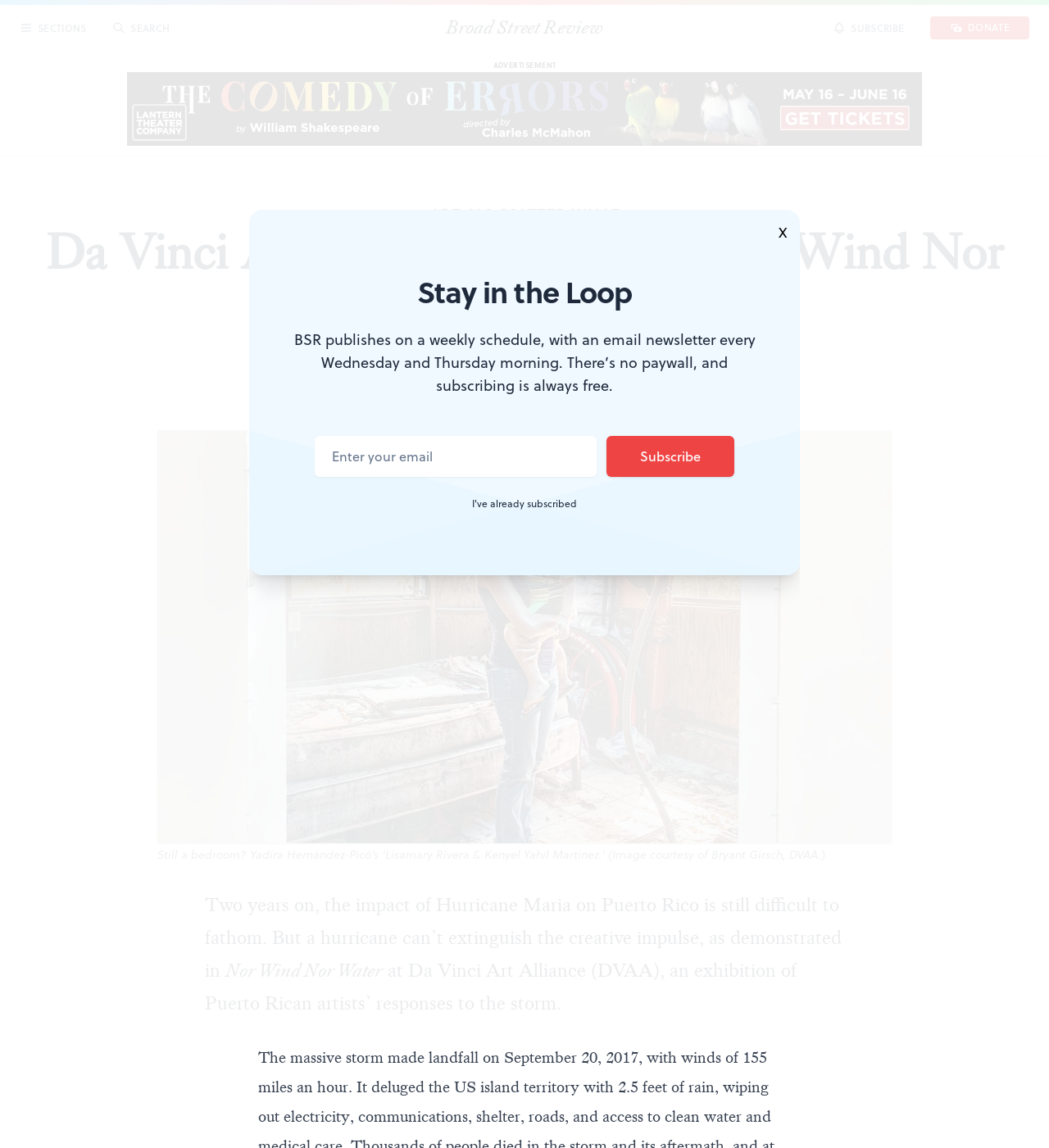What is the name of the exhibition?
Based on the image, answer the question with a single word or brief phrase.

Nor Wind Nor Water